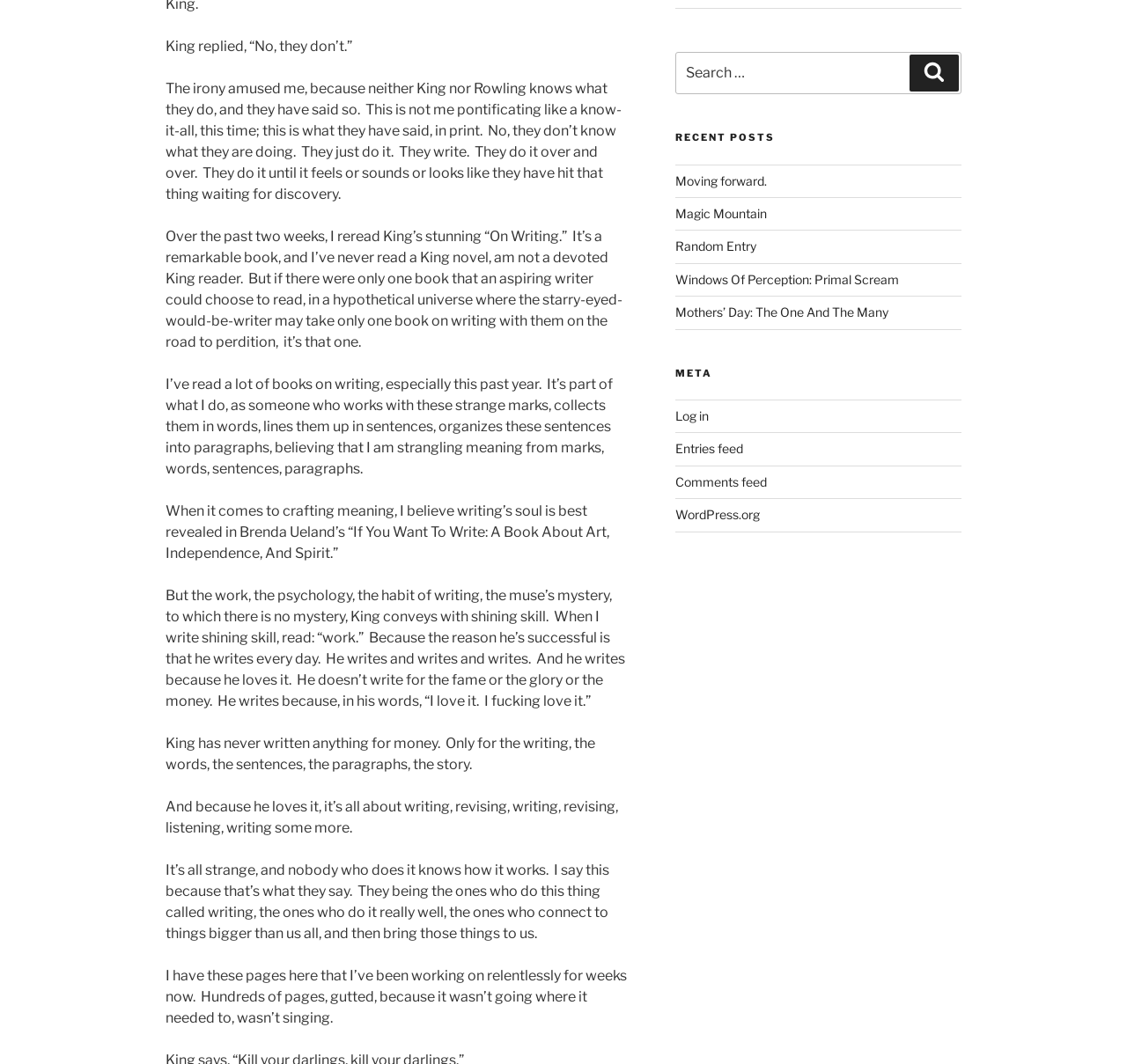Bounding box coordinates must be specified in the format (top-left x, top-left y, bottom-right x, bottom-right y). All values should be floating point numbers between 0 and 1. What are the bounding box coordinates of the UI element described as: Windows Of Perception: Primal Scream

[0.599, 0.255, 0.797, 0.269]